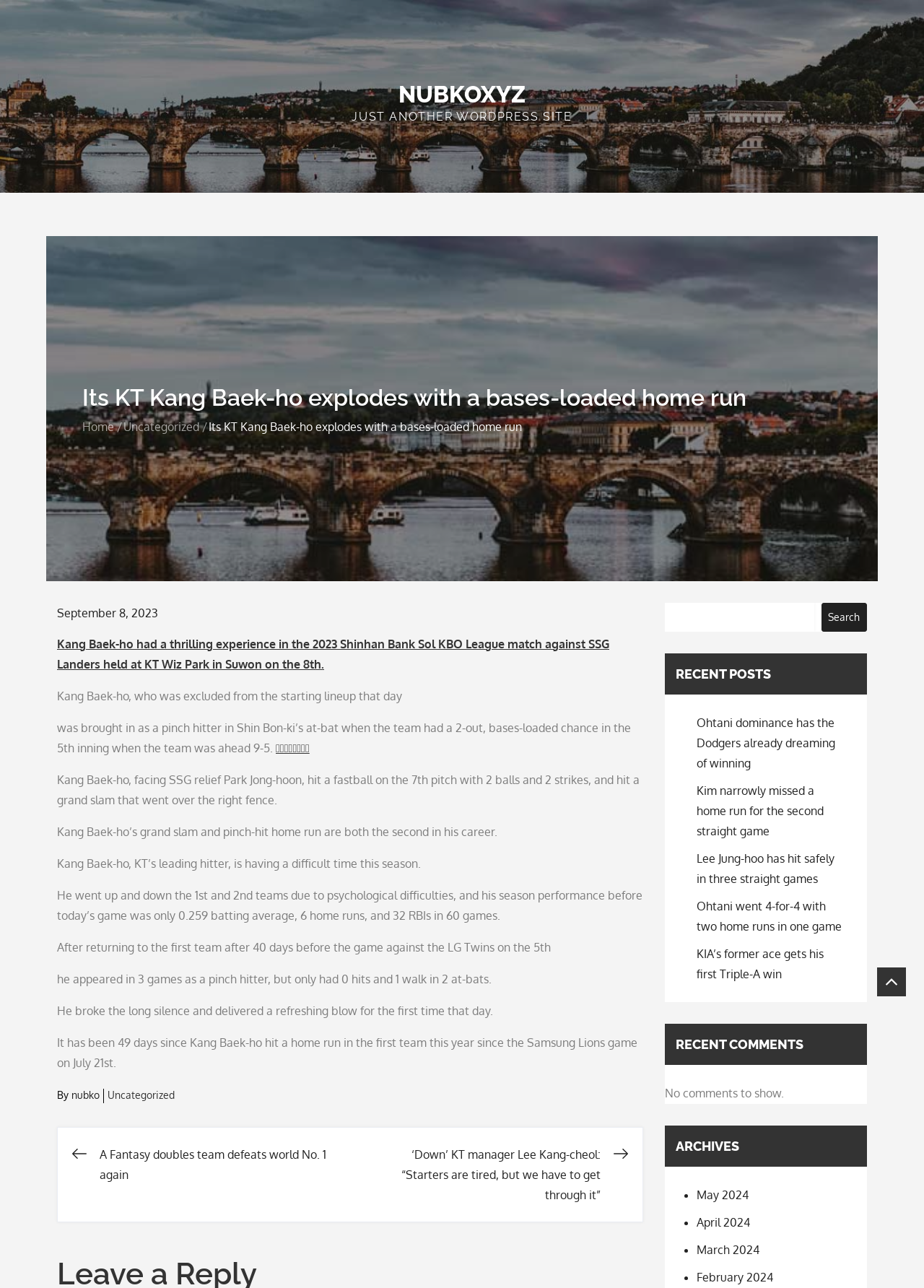Please determine the bounding box of the UI element that matches this description: Download here >>>. The coordinates should be given as (top-left x, top-left y, bottom-right x, bottom-right y), with all values between 0 and 1.

None